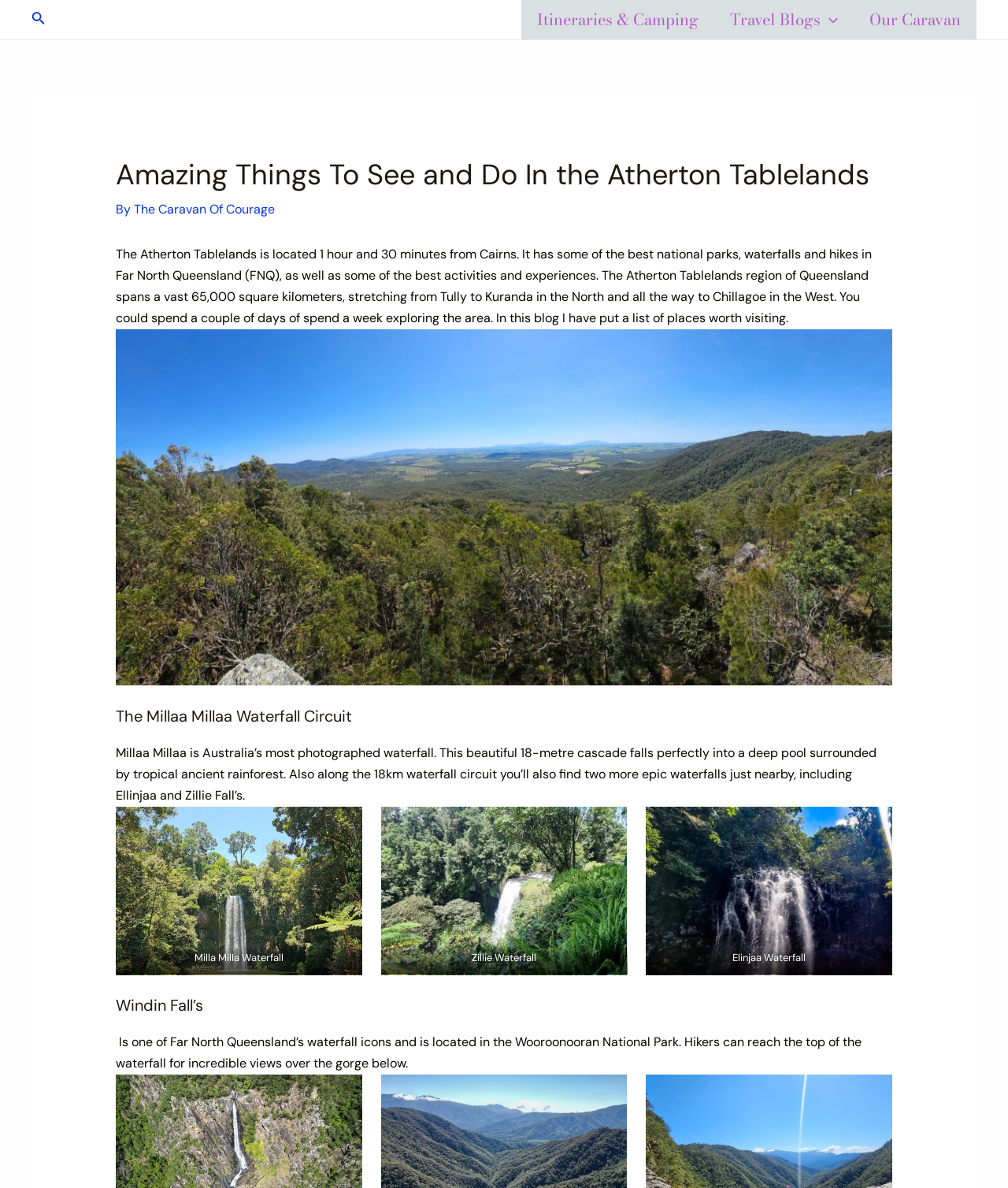Please provide a detailed answer to the question below by examining the image:
What is the name of the waterfall circuit mentioned in the webpage?

The webpage mentions the Millaa Millaa Waterfall Circuit, which includes three epic waterfalls: Millaa Millaa, Ellinjaa, and Zillie Falls.